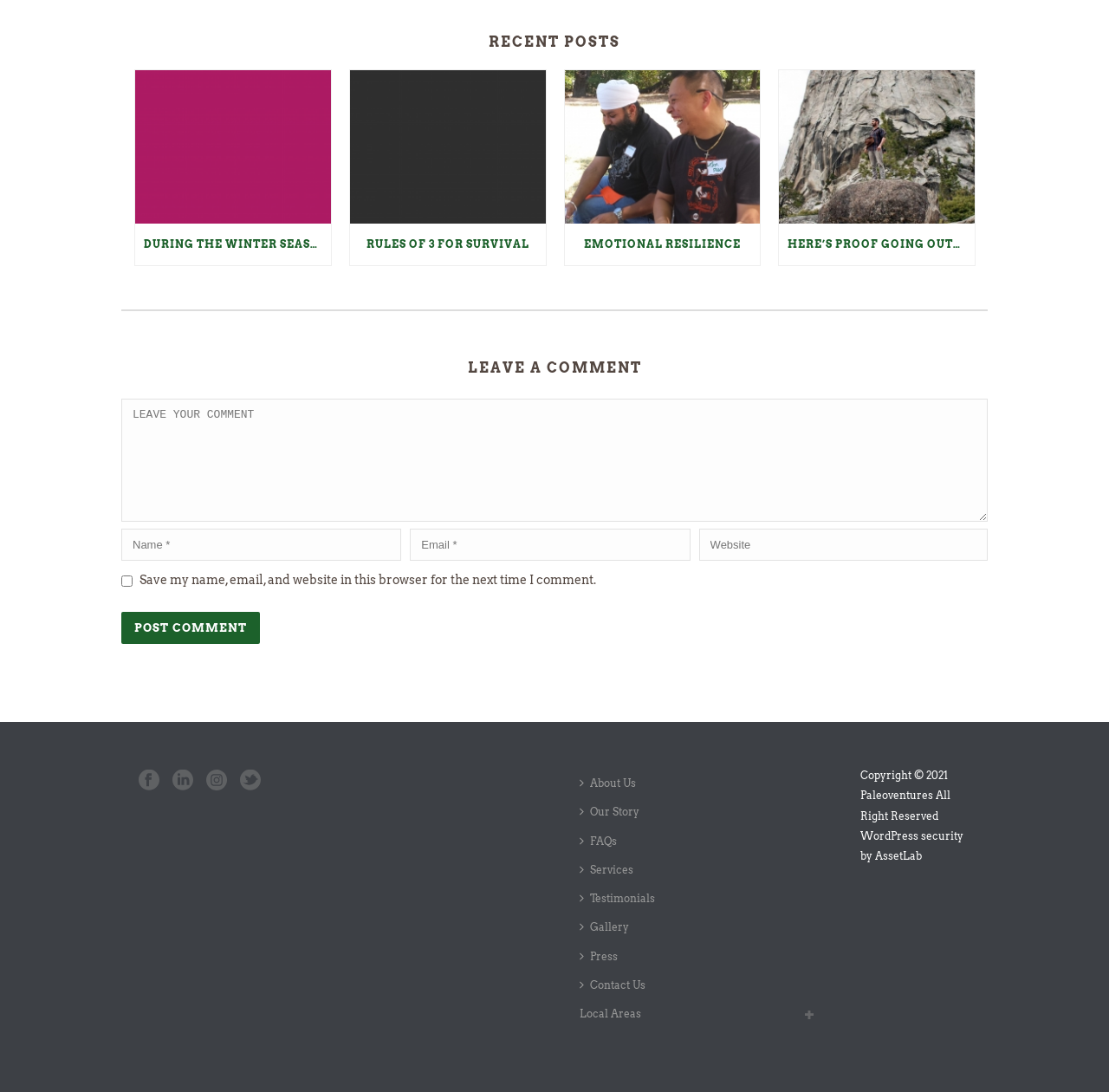Show me the bounding box coordinates of the clickable region to achieve the task as per the instruction: "Click on the 'During the winter season...' article".

[0.122, 0.064, 0.298, 0.205]